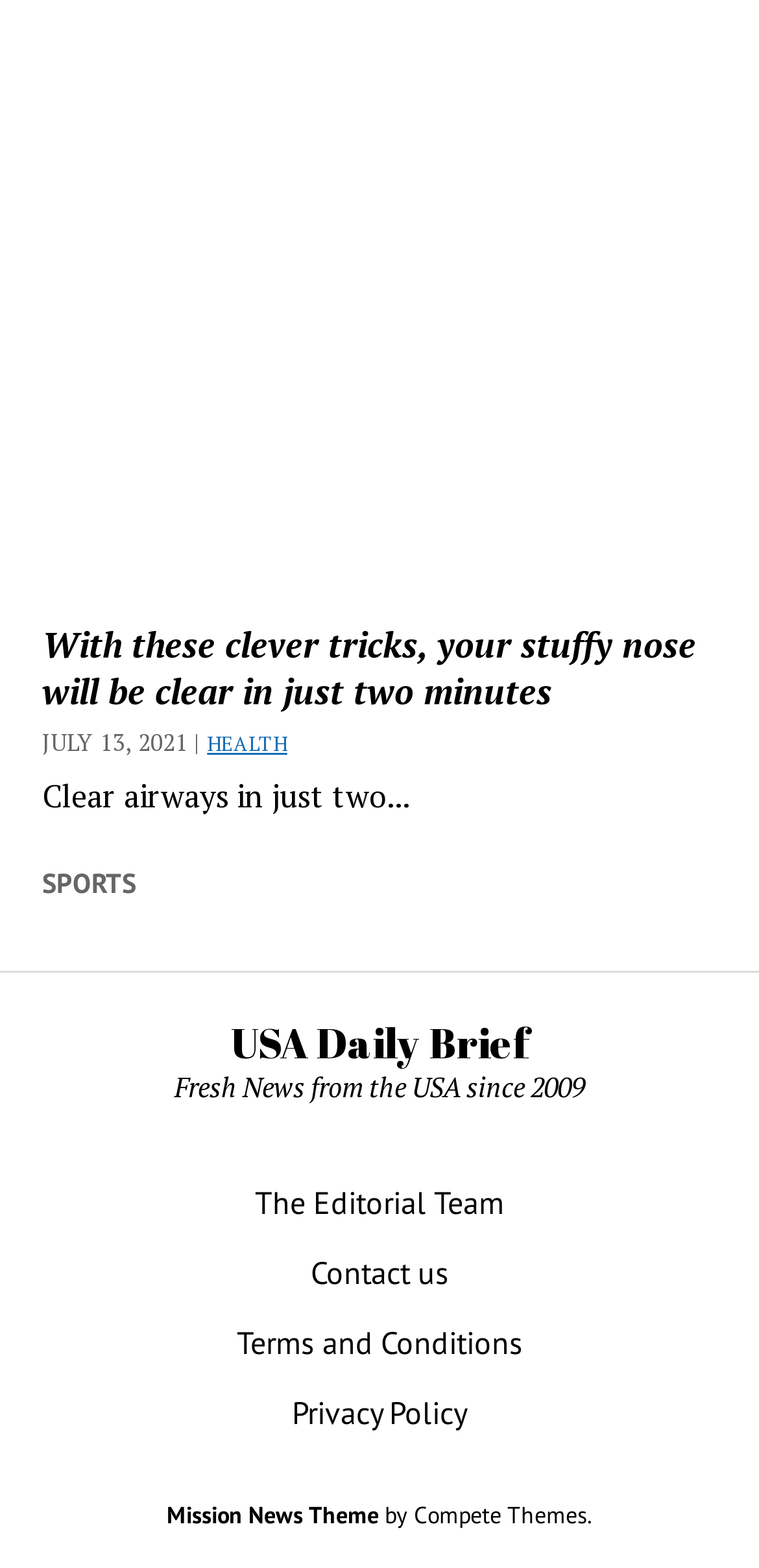Bounding box coordinates should be in the format (top-left x, top-left y, bottom-right x, bottom-right y) and all values should be floating point numbers between 0 and 1. Determine the bounding box coordinate for the UI element described as: Privacy Policy

[0.385, 0.889, 0.615, 0.914]